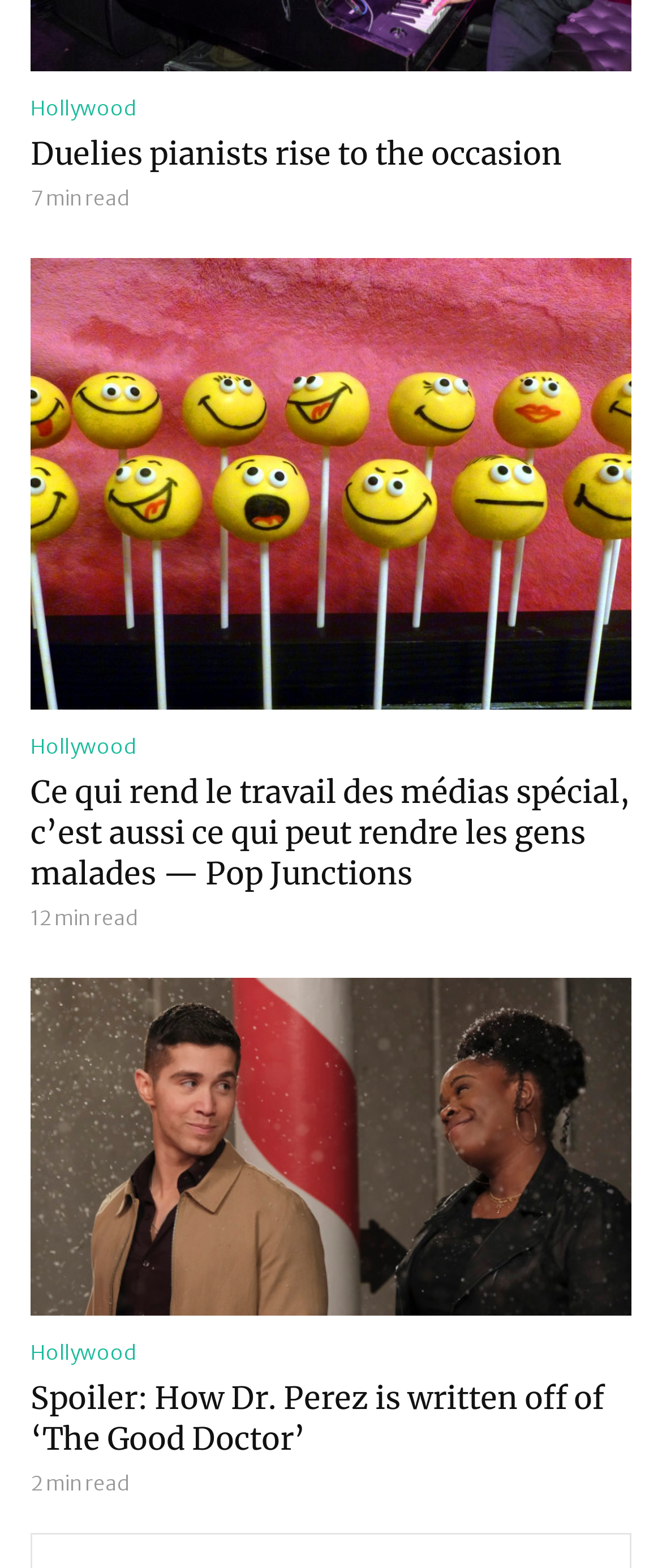What is the category of the third link?
Based on the image, give a concise answer in the form of a single word or short phrase.

Hollywood